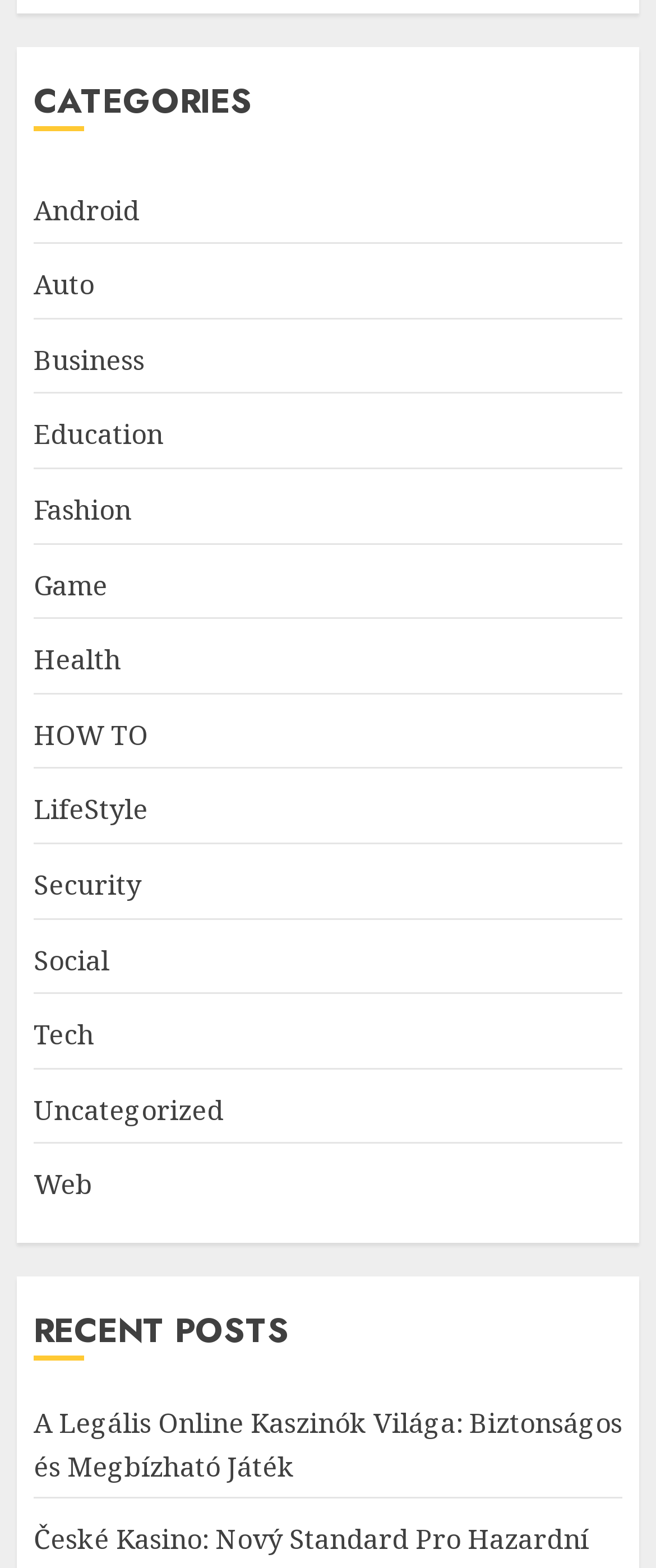Identify the bounding box coordinates for the UI element mentioned here: "Social". Provide the coordinates as four float values between 0 and 1, i.e., [left, top, right, bottom].

[0.051, 0.599, 0.167, 0.628]